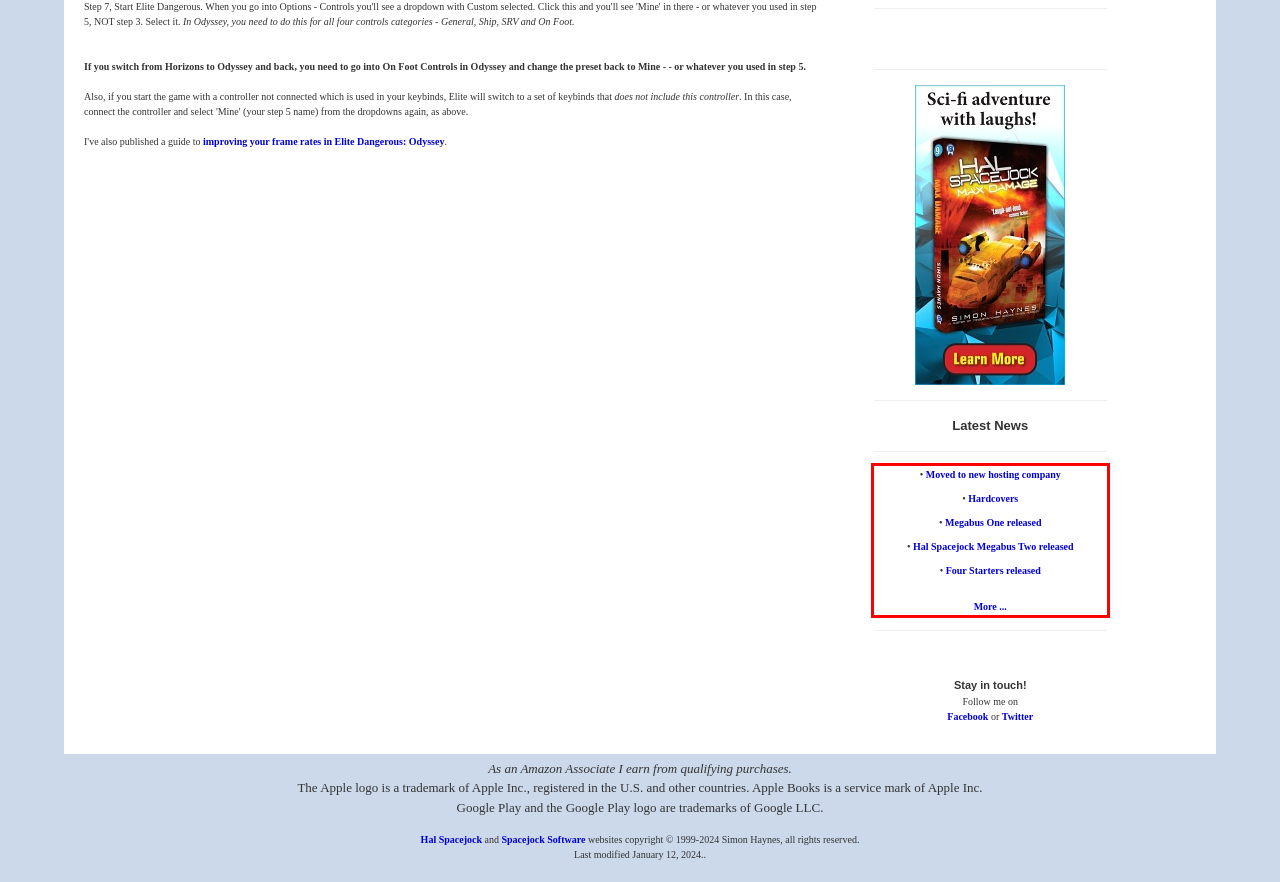You have a screenshot with a red rectangle around a UI element. Recognize and extract the text within this red bounding box using OCR.

• Moved to new hosting company • Hardcovers • Megabus One released • Hal Spacejock Megabus Two released • Four Starters released More ...